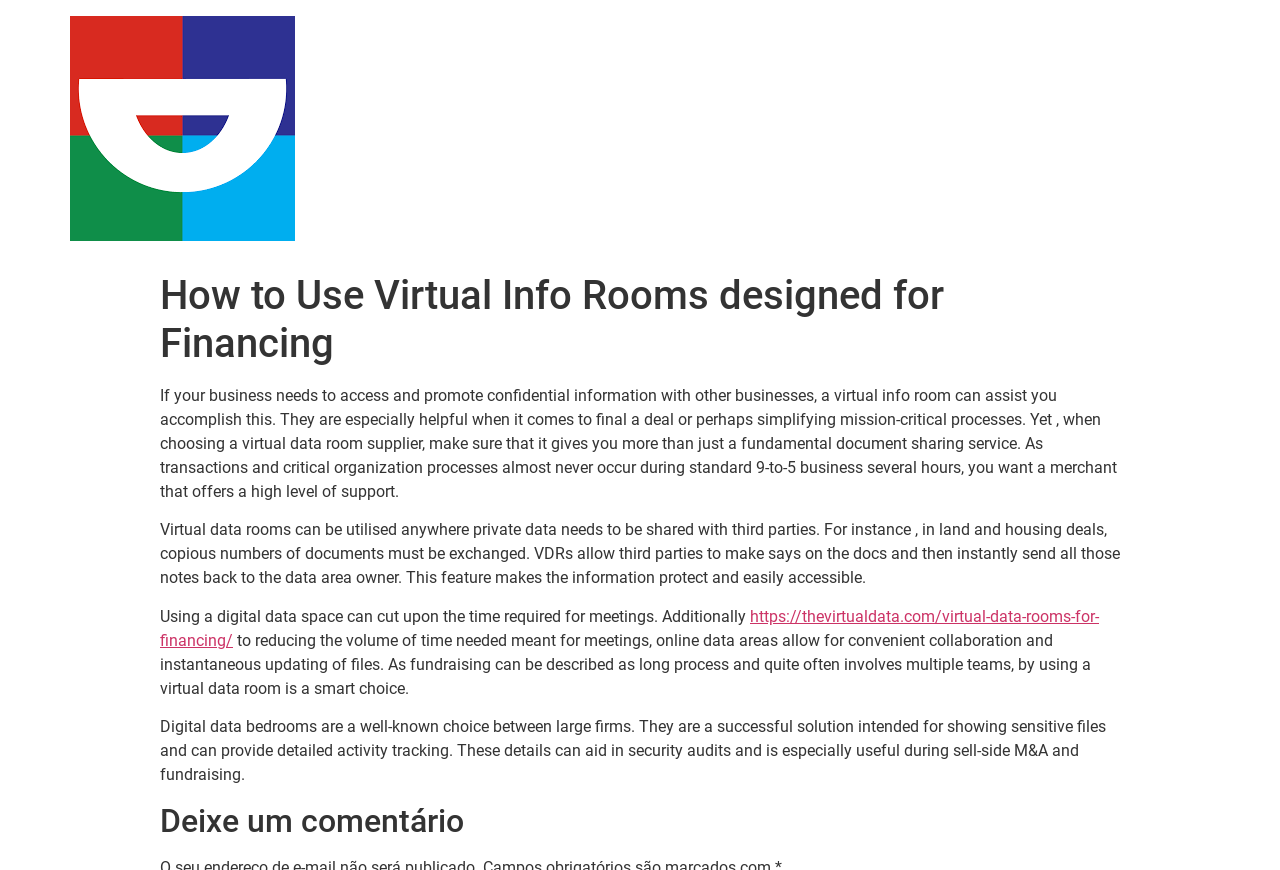Answer the following inquiry with a single word or phrase:
What type of deals can virtual data rooms be used for?

Land and housing deals